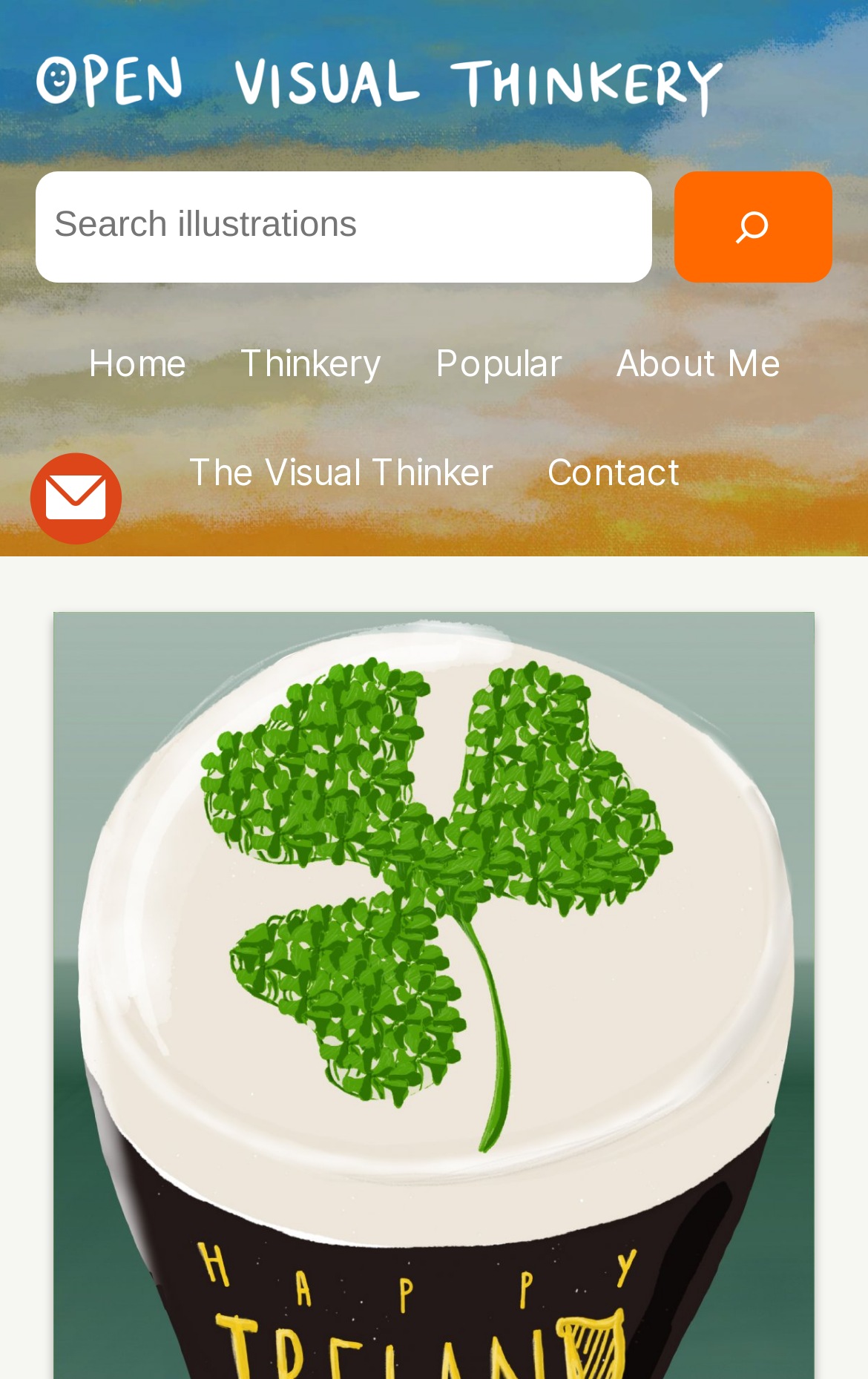Give an extensive and precise description of the webpage.

The webpage appears to be a blog or personal website, with a background image of a sky. At the top left, there is a logo image with the text "Open Visual Thinkery" which is also a clickable link. Below the logo, there is a search bar with a search box and a search button on the right, accompanied by a small magnifying glass icon. 

To the right of the search bar, there is a main navigation menu with six links: "Home", "Thinkery", "Popular", "About Me", "The Visual Thinker", and "Contact". These links are arranged horizontally and are evenly spaced.

The webpage's title, "And a leafy pint to you!", is not explicitly mentioned in the accessibility tree, but it is likely to be displayed prominently on the page, possibly above the navigation menu. 

The meta description mentions the author's enjoyment of watching Ireland in The Six Nations rugby, but this content is not explicitly mentioned in the accessibility tree. It is likely that the main content of the webpage, which is not described in the accessibility tree, includes the author's blog post or article about this topic.